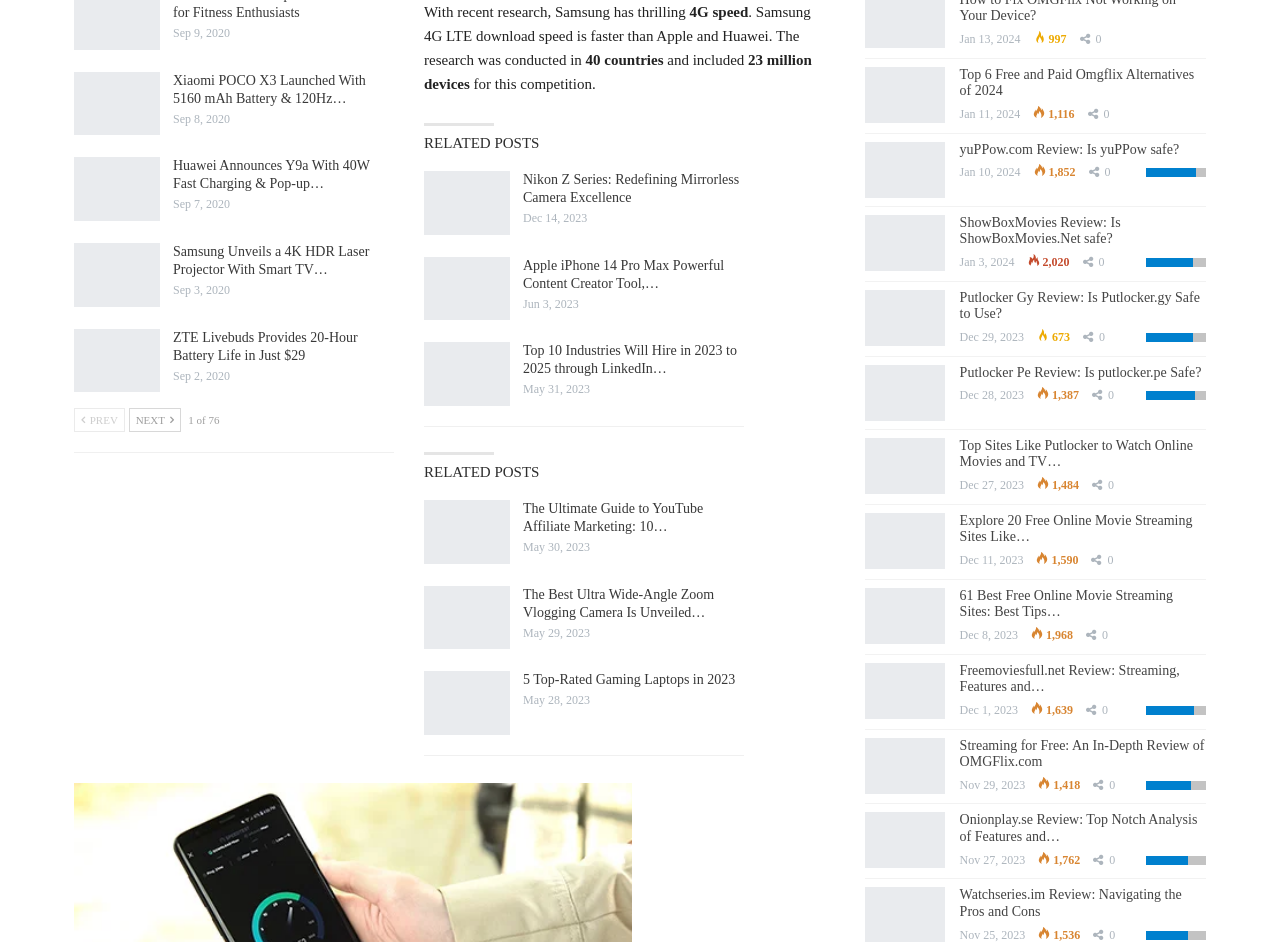What type of content is featured on this webpage?
Look at the image and answer with only one word or phrase.

News articles